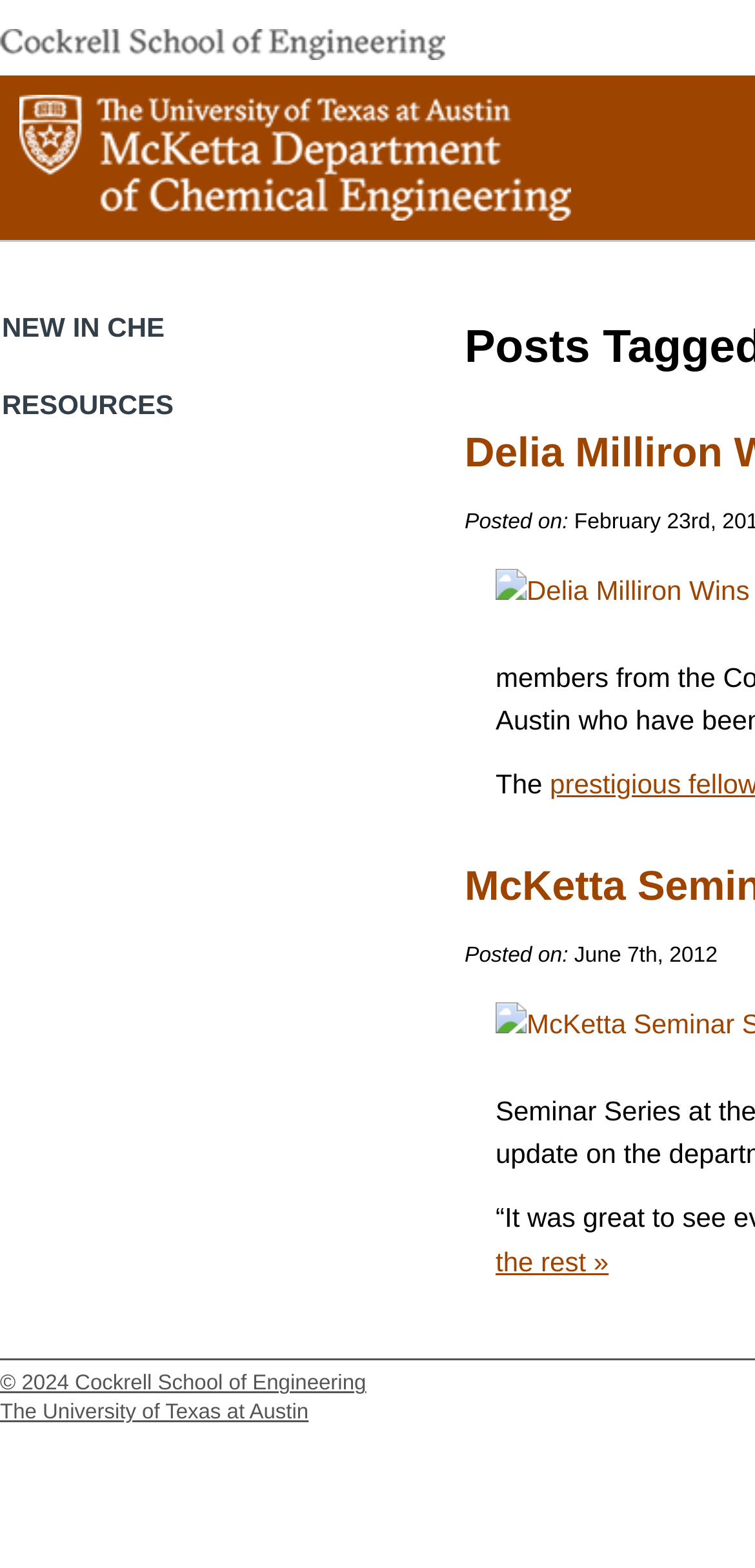Observe the image and answer the following question in detail: What is the copyright year?

I found the answer by looking at the StaticText element with the text '© 2024' which is located at the bottom of the page, indicating that it is the copyright year.